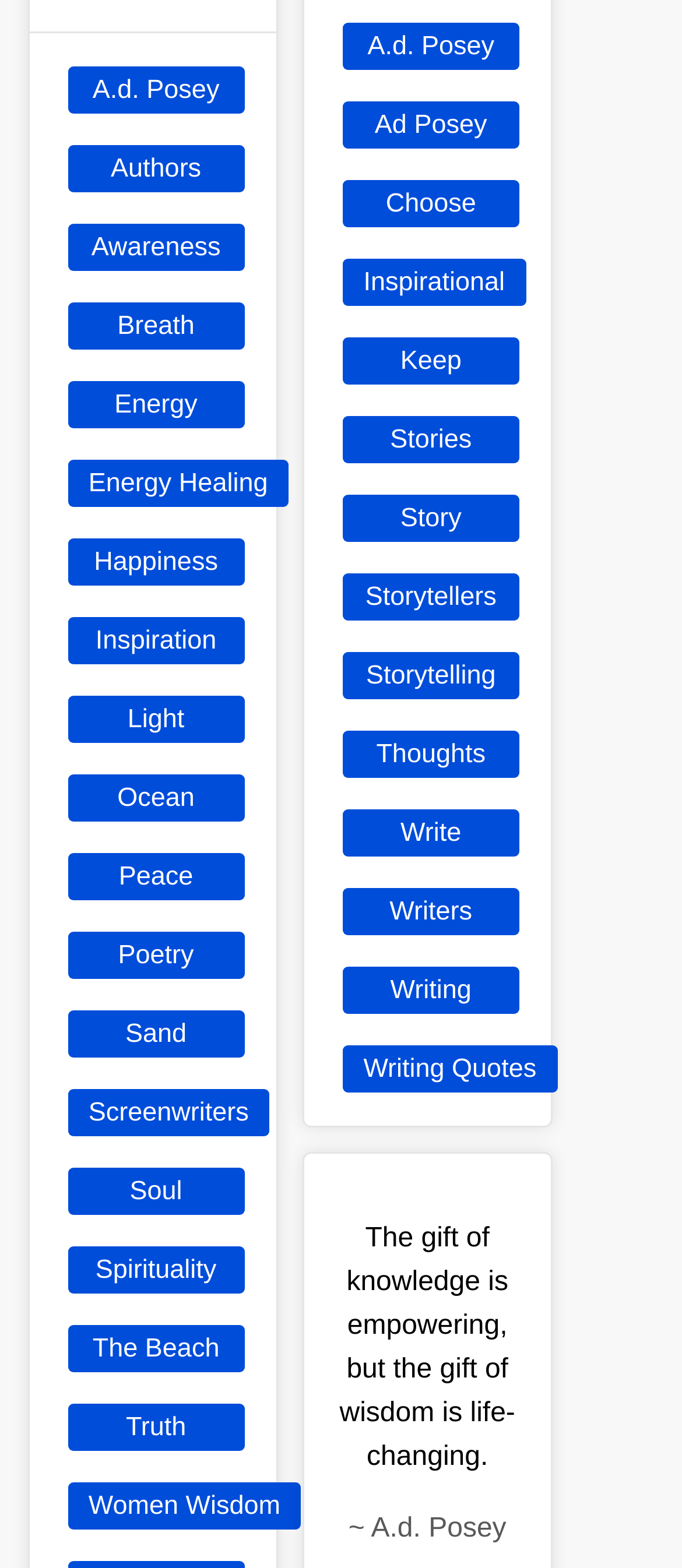Please identify the bounding box coordinates of where to click in order to follow the instruction: "Explore the 'Storytelling' section".

[0.502, 0.415, 0.762, 0.446]